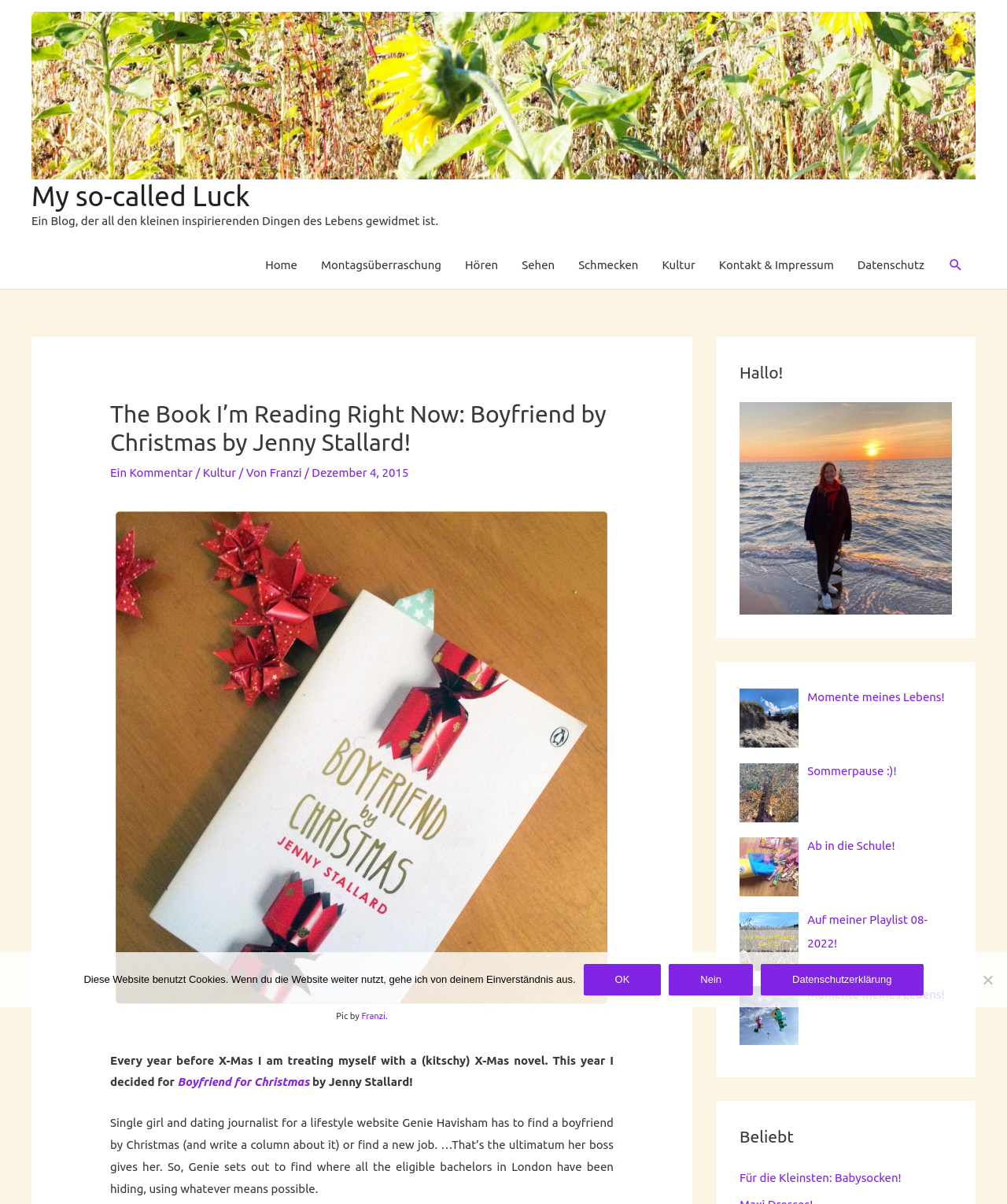Determine the bounding box coordinates for the area that should be clicked to carry out the following instruction: "Read the blog post 'The Book I’m Reading Right Now: Boyfriend by Christmas by Jenny Stallard!'".

[0.109, 0.332, 0.609, 0.379]